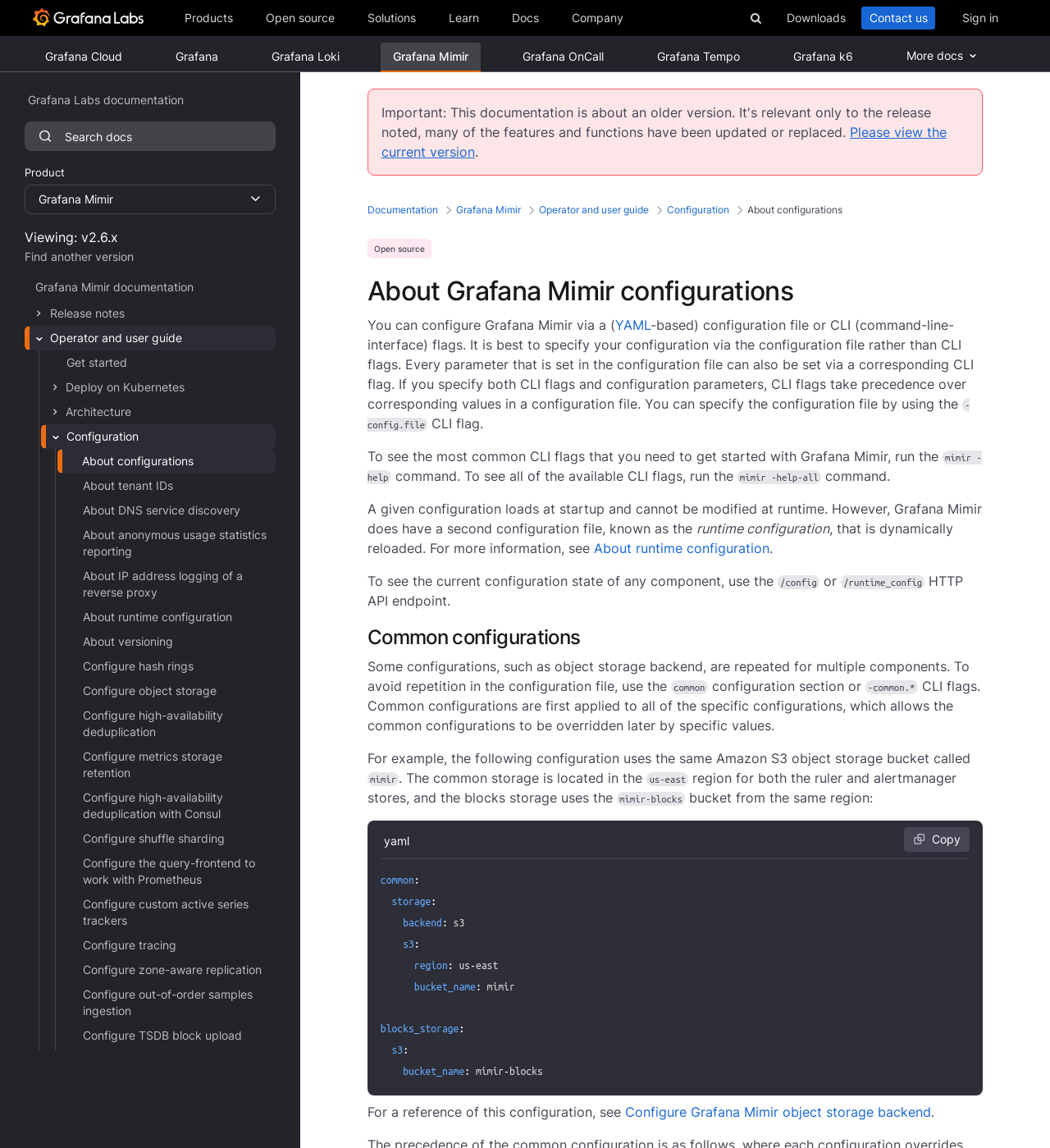Could you indicate the bounding box coordinates of the region to click in order to complete this instruction: "Explore Grafana Loki".

[0.041, 0.047, 0.201, 0.076]